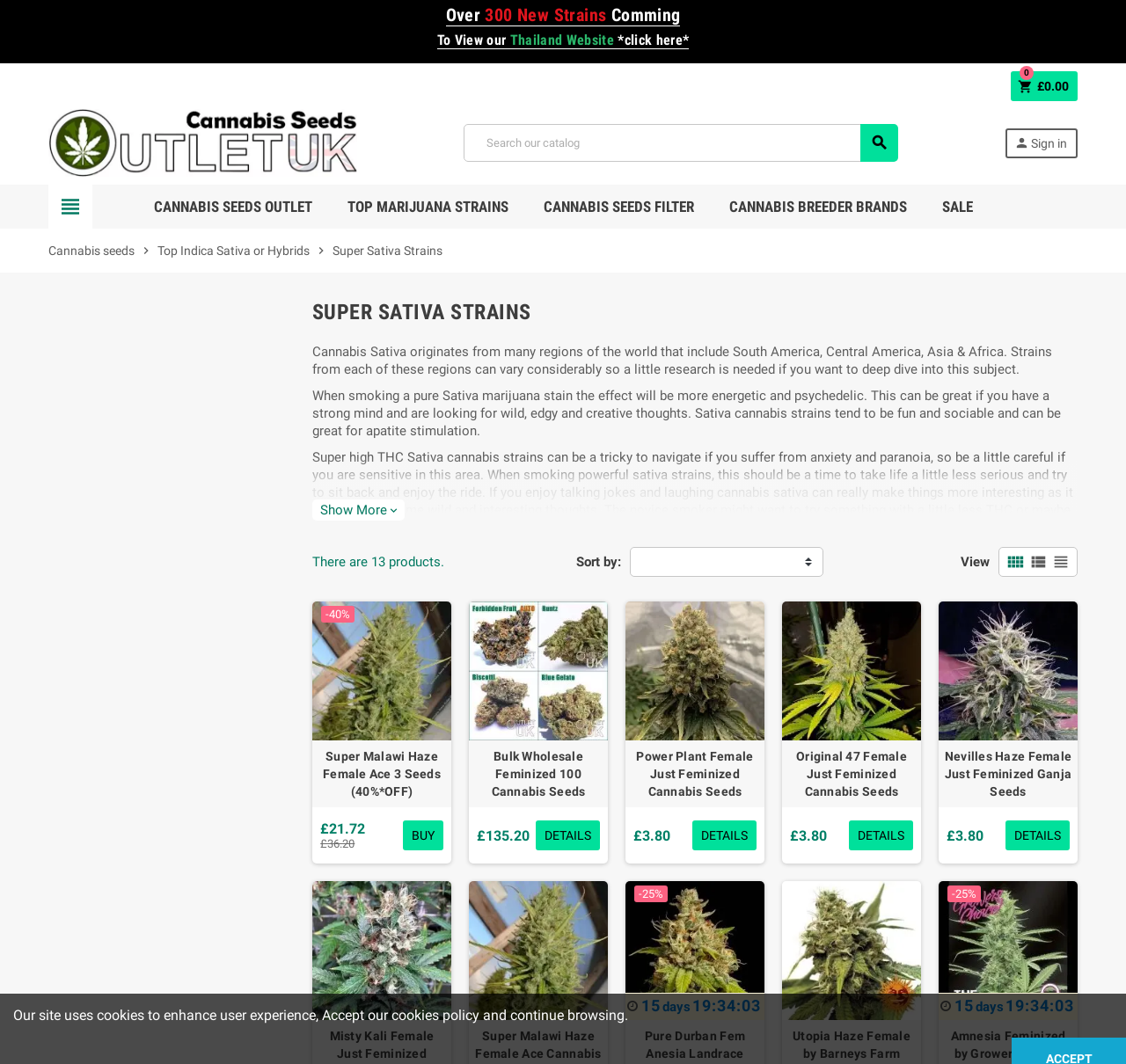What is the website about?
Based on the image, answer the question in a detailed manner.

Based on the webpage content, it appears to be an e-commerce website that sells cannabis seeds, with various strains and products listed.